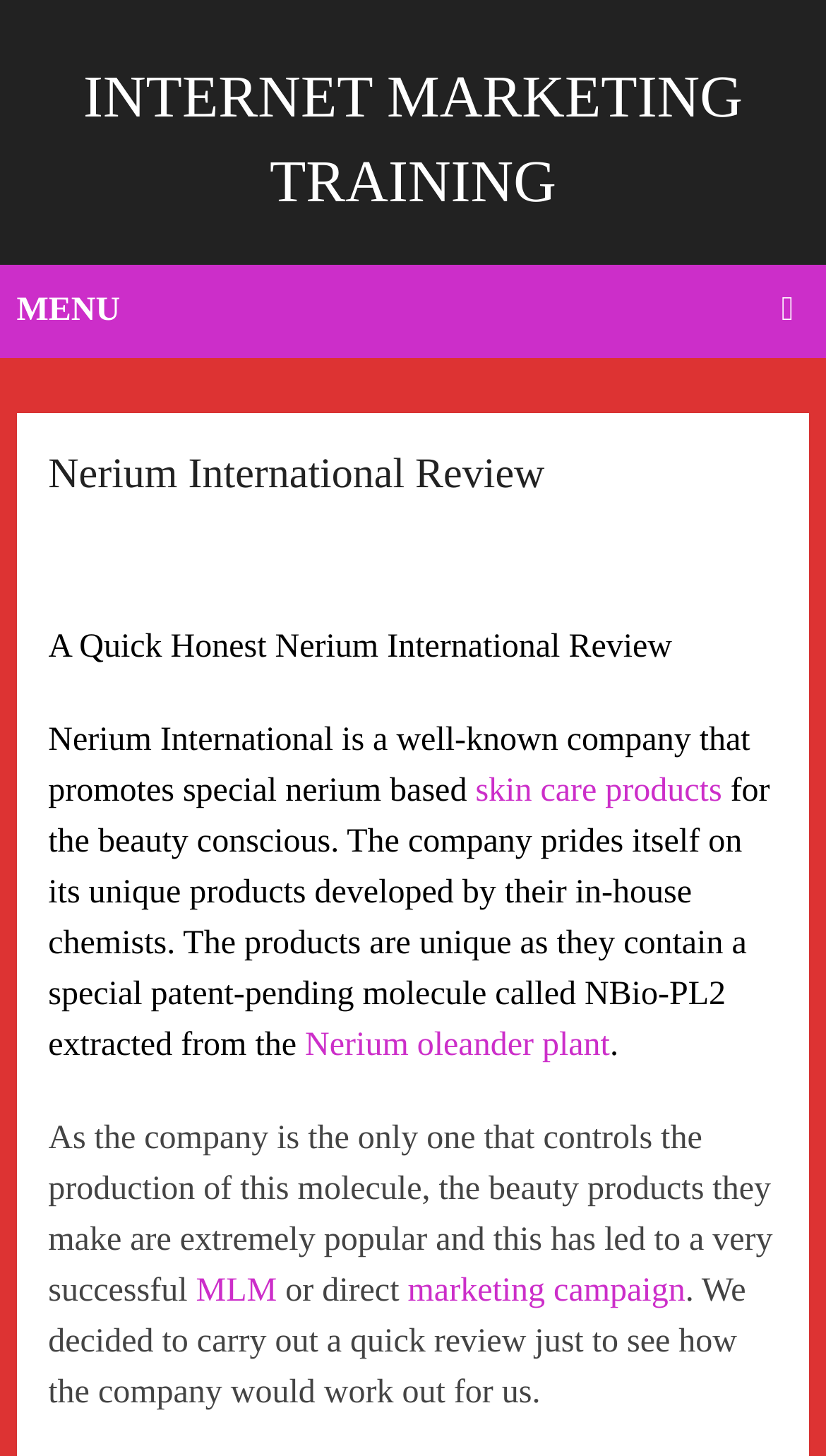Using the element description provided, determine the bounding box coordinates in the format (top-left x, top-left y, bottom-right x, bottom-right y). Ensure that all values are floating point numbers between 0 and 1. Element description: Nerium oleander

[0.369, 0.706, 0.646, 0.73]